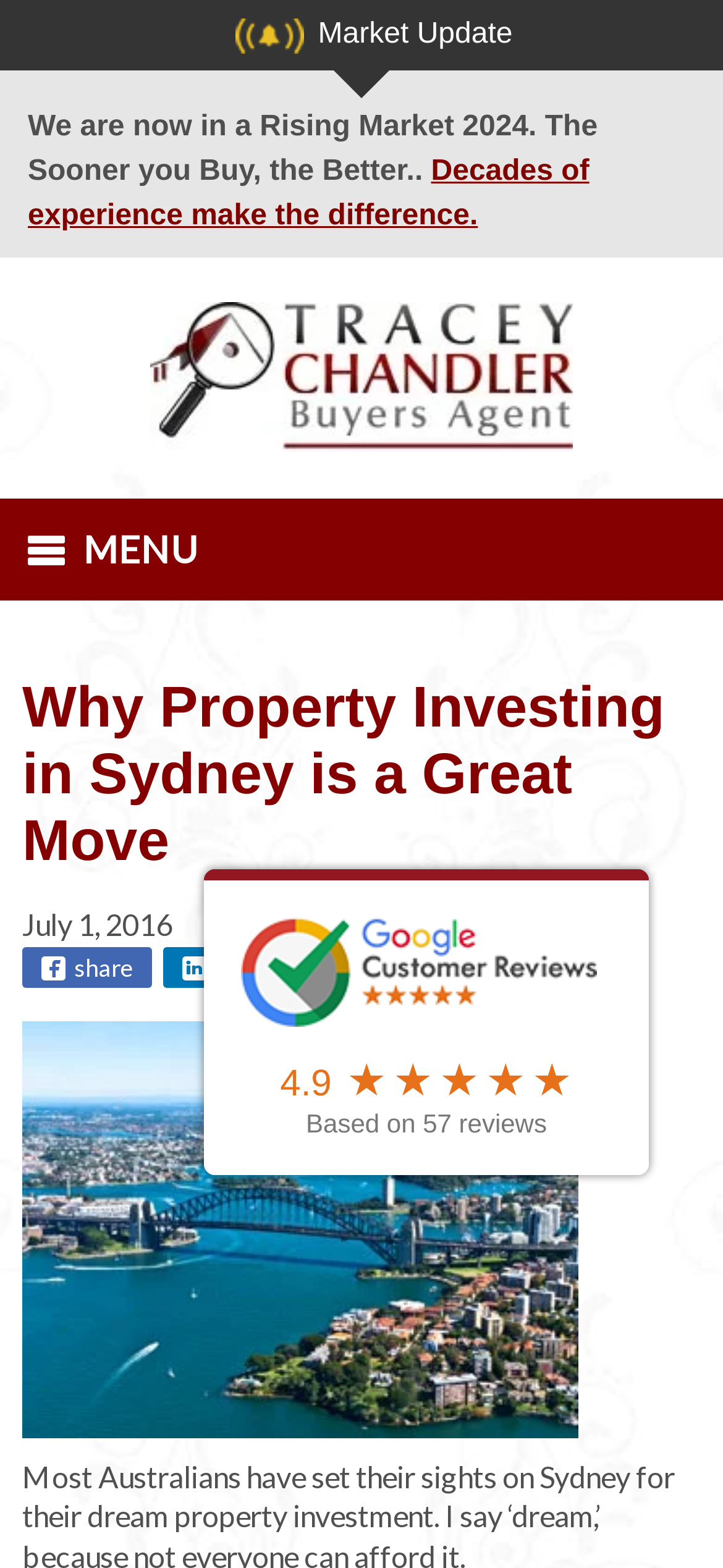What is the date of the article?
Please use the image to provide a one-word or short phrase answer.

July 1, 2016